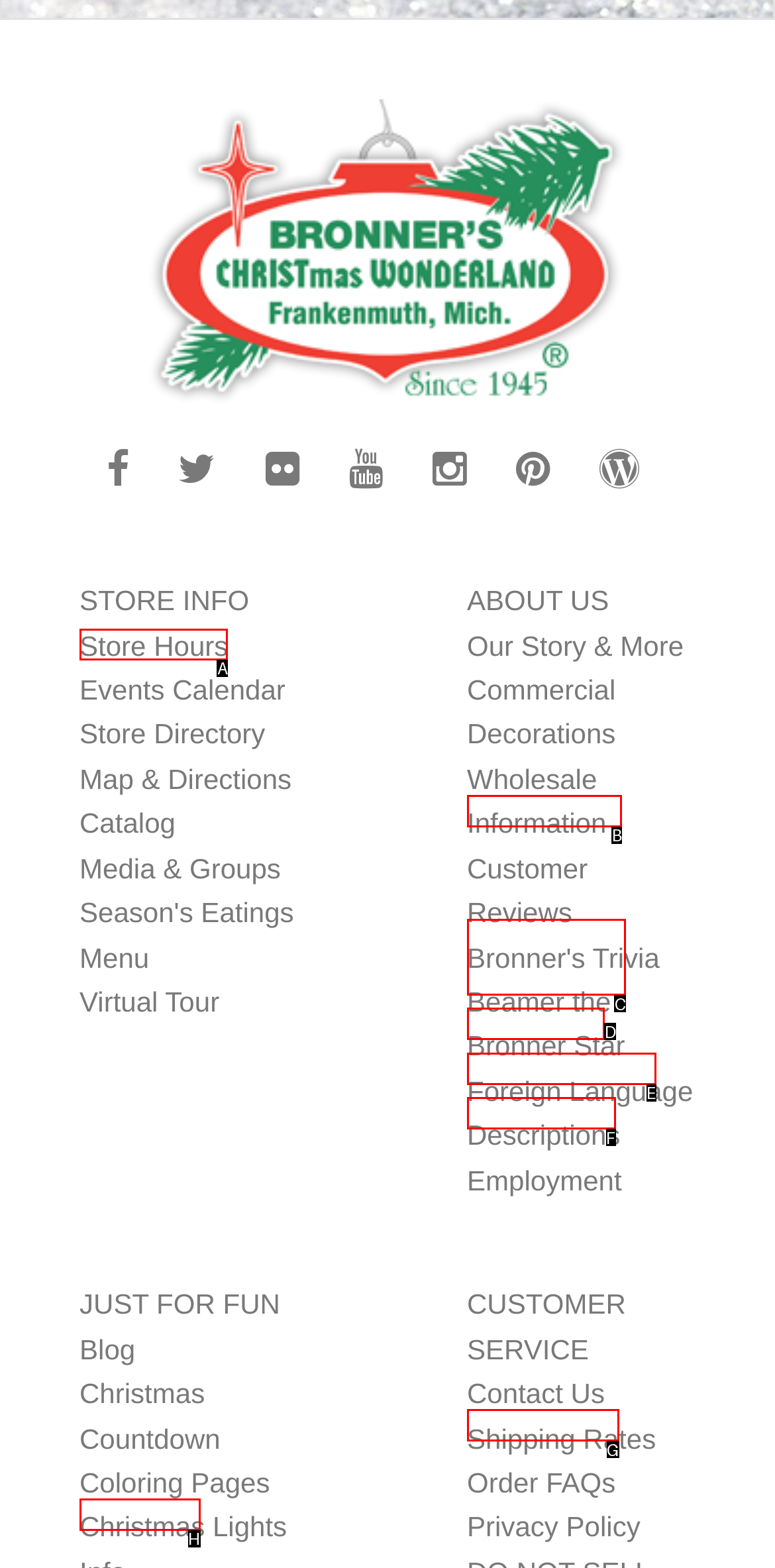Pick the HTML element that should be clicked to execute the task: Check store hours
Respond with the letter corresponding to the correct choice.

A